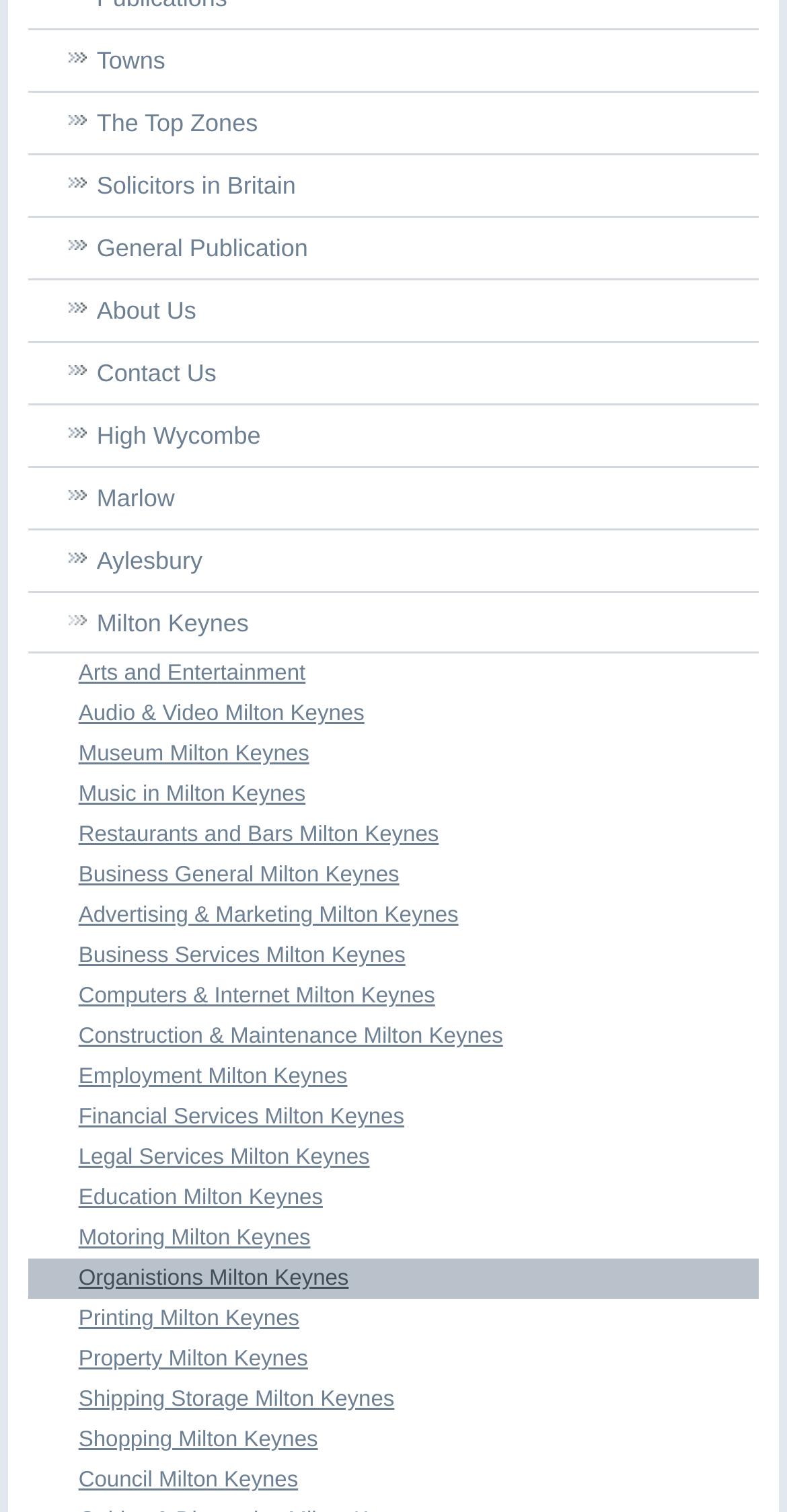Locate the bounding box coordinates of the clickable region necessary to complete the following instruction: "Learn about Education in Milton Keynes". Provide the coordinates in the format of four float numbers between 0 and 1, i.e., [left, top, right, bottom].

[0.036, 0.779, 0.964, 0.806]